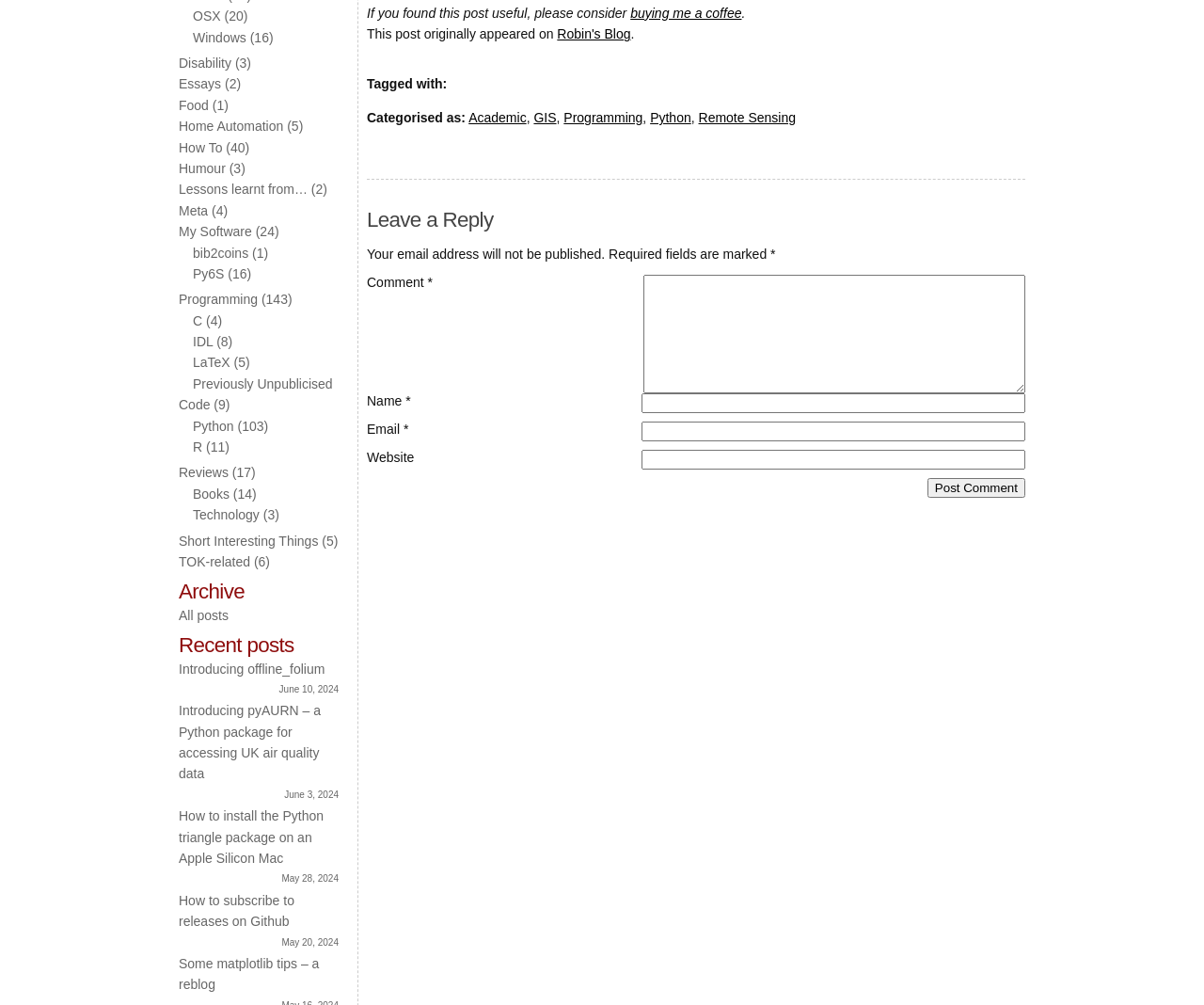Please provide the bounding box coordinates for the UI element as described: "Remote Sensing". The coordinates must be four floats between 0 and 1, represented as [left, top, right, bottom].

[0.58, 0.11, 0.661, 0.125]